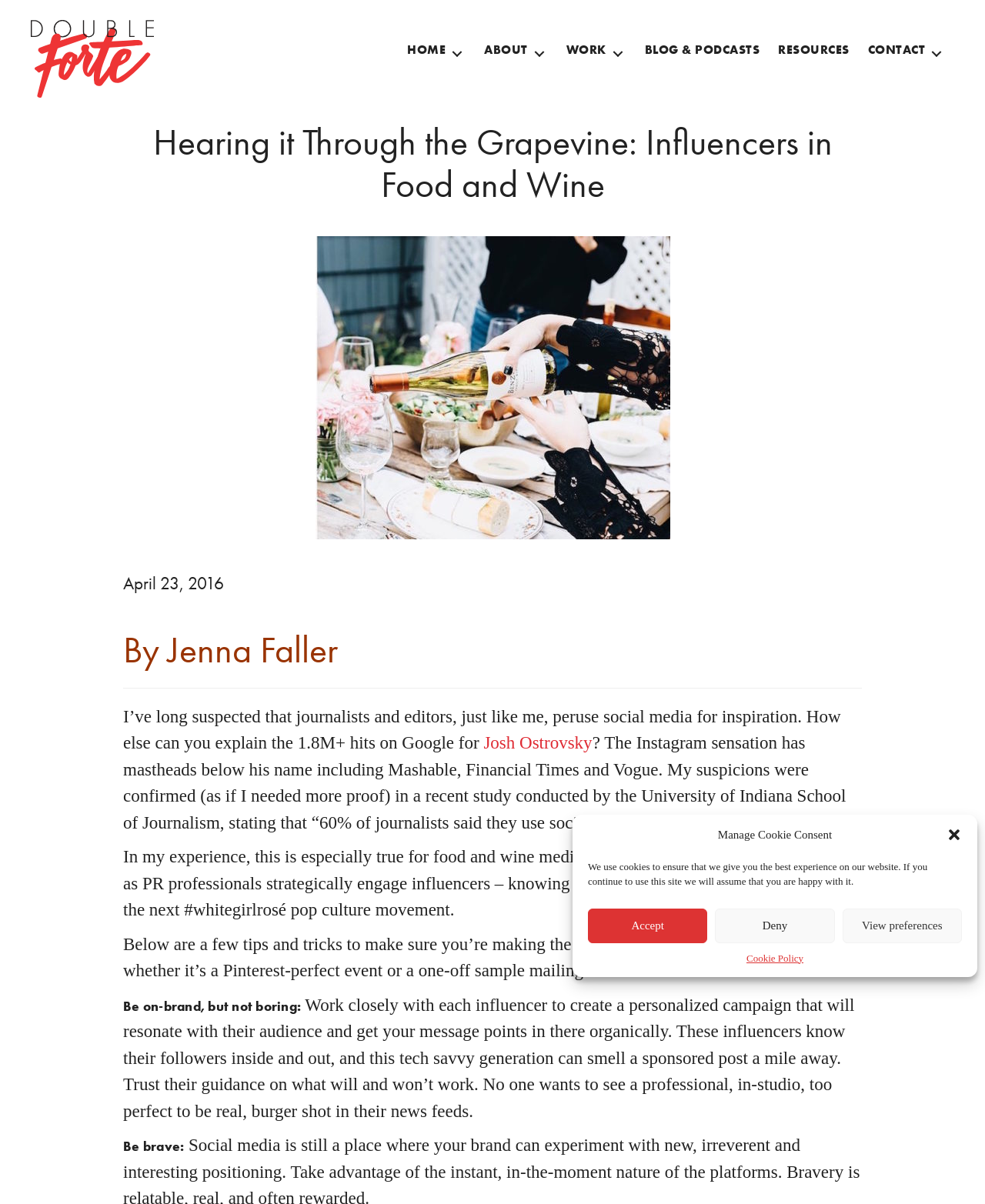Find the bounding box coordinates of the element's region that should be clicked in order to follow the given instruction: "Go to Home". The coordinates should consist of four float numbers between 0 and 1, i.e., [left, top, right, bottom].

[0.404, 0.034, 0.482, 0.055]